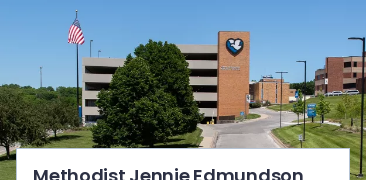List and describe all the prominent features within the image.

The image depicts a bright, clear day at Methodist Jennie Edmundson Hospital in Council Bluffs, Iowa. In the foreground, a large tree provides a touch of greenery, complementing the well-maintained landscape surrounding the hospital. Visible in the background is a multi-story parking structure adorned with the hospital's emblem, featuring a heart symbol, which emphasizes their commitment to patient care. An American flag gracefully flutters beside the building, symbolizing the location's pride and connection to the community. The image captures the welcoming environment of the hospital, highlighting its role as a vital healthcare provider in the area, with "Methodist Jennie Edmundson" prominently displayed at the bottom, reinforcing its identity.